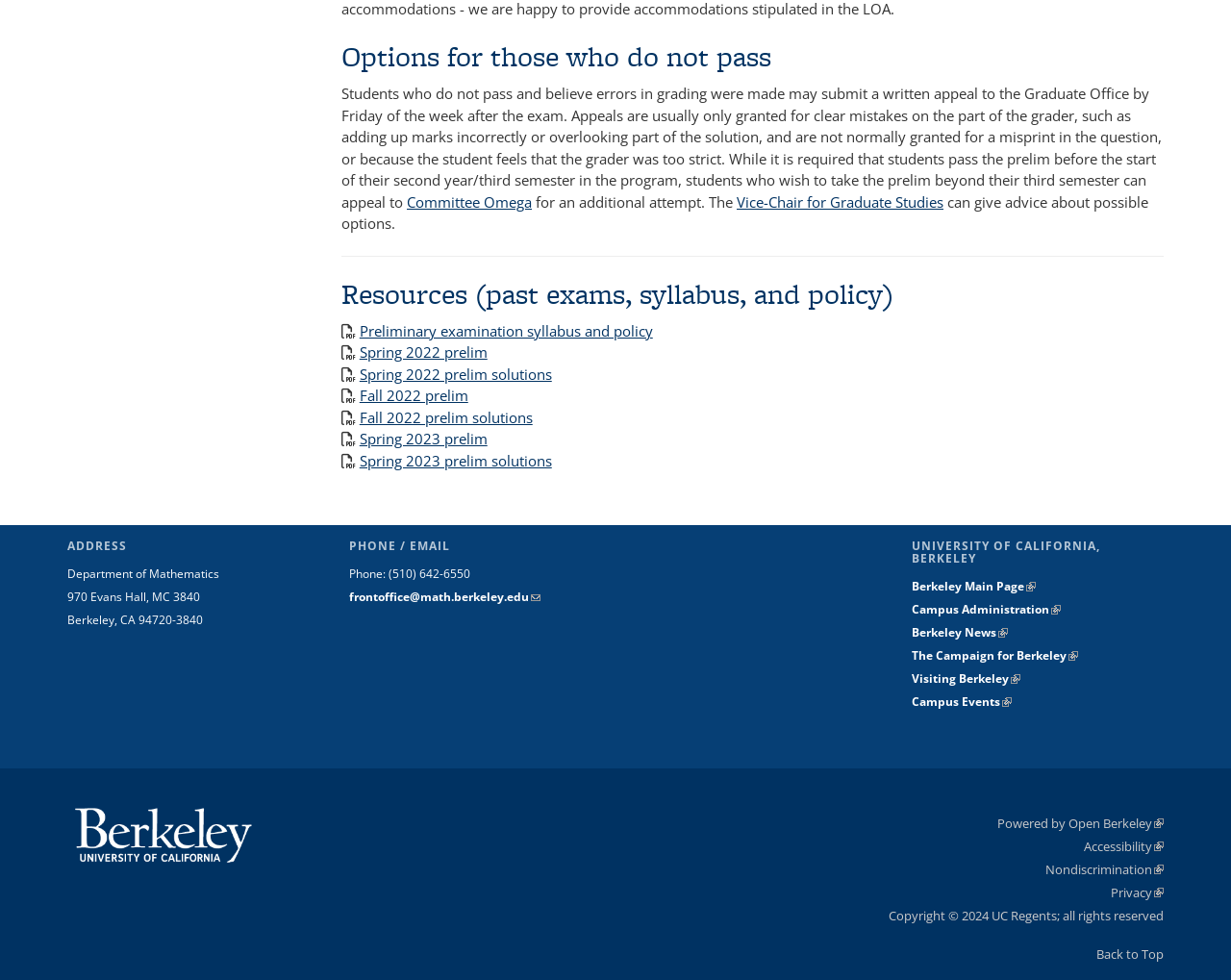Given the element description: "Committee Omega", predict the bounding box coordinates of this UI element. The coordinates must be four float numbers between 0 and 1, given as [left, top, right, bottom].

[0.33, 0.196, 0.432, 0.215]